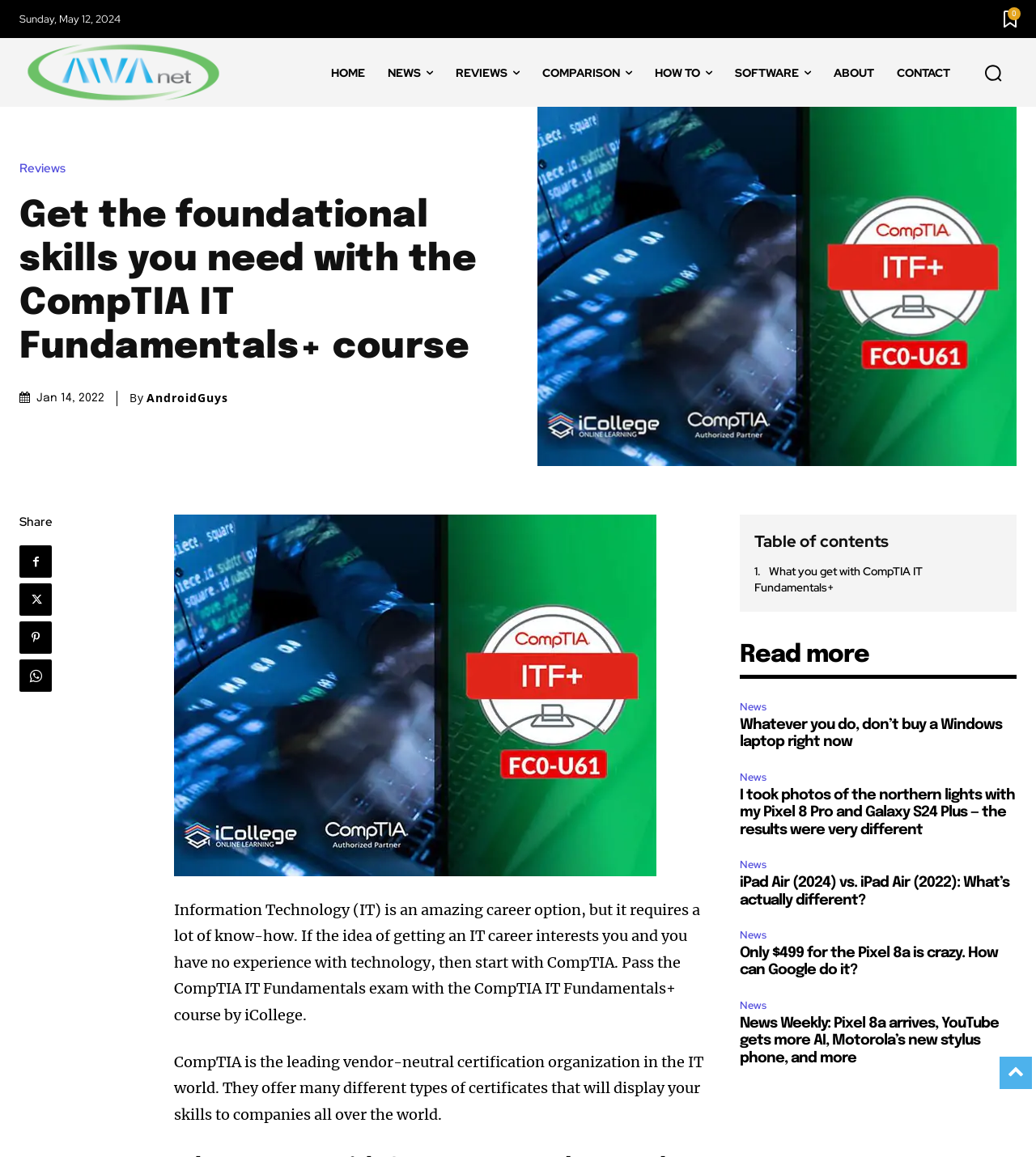How many social media sharing links are available on the webpage?
Please provide a single word or phrase as your answer based on the image.

4